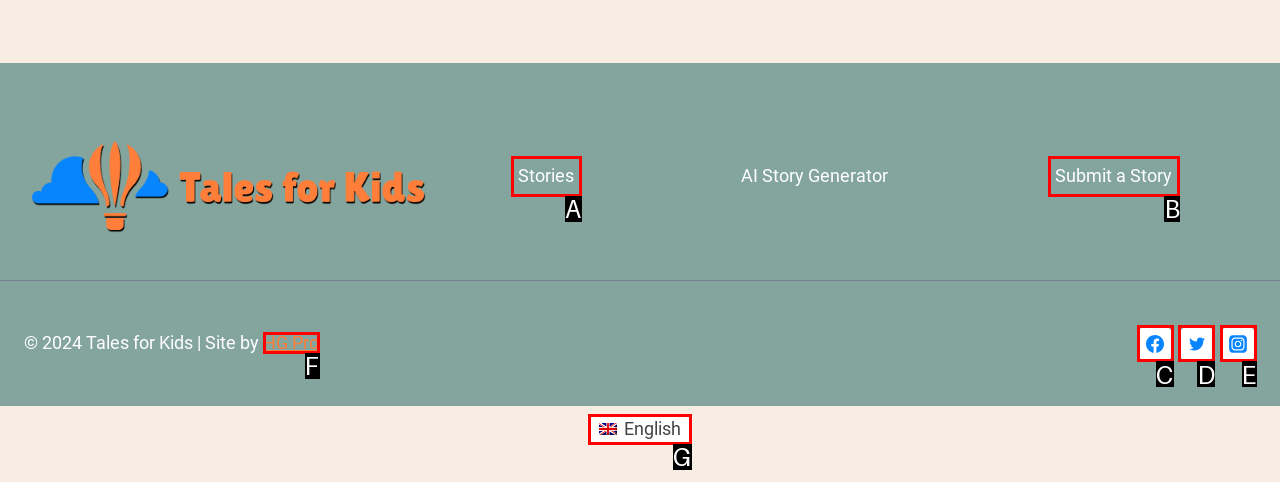Assess the description: HG Pro and select the option that matches. Provide the letter of the chosen option directly from the given choices.

F